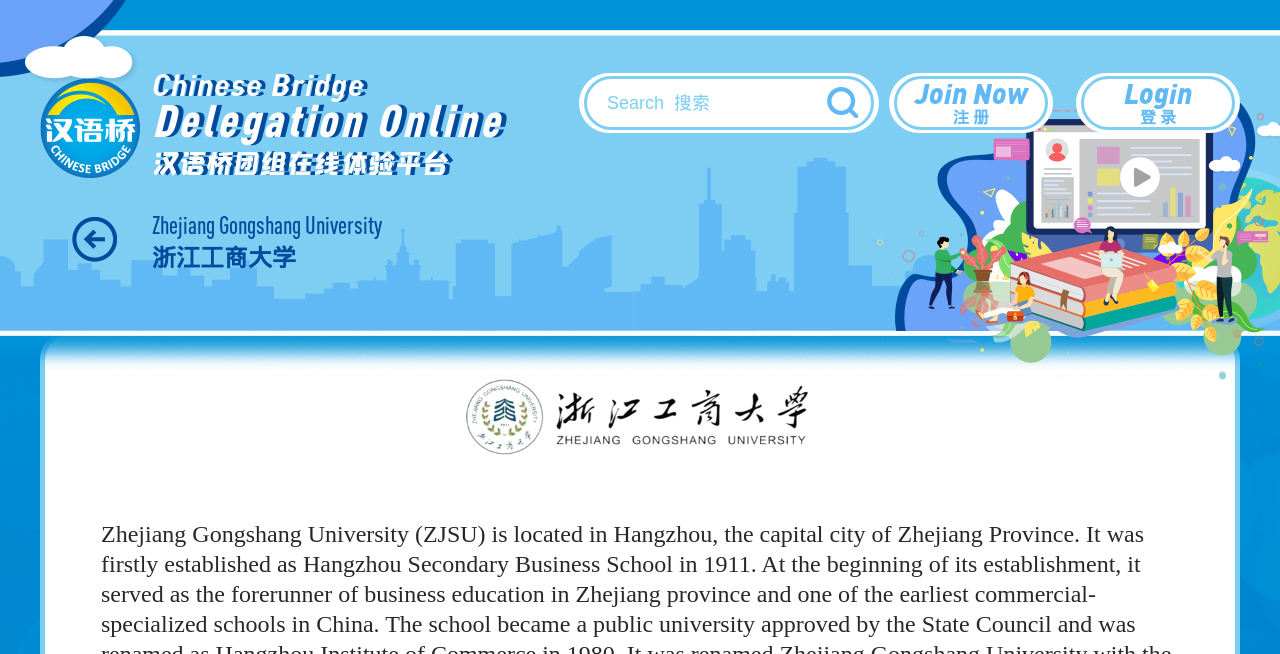Please find the bounding box for the UI component described as follows: "Login 登 录".

[0.841, 0.109, 0.969, 0.206]